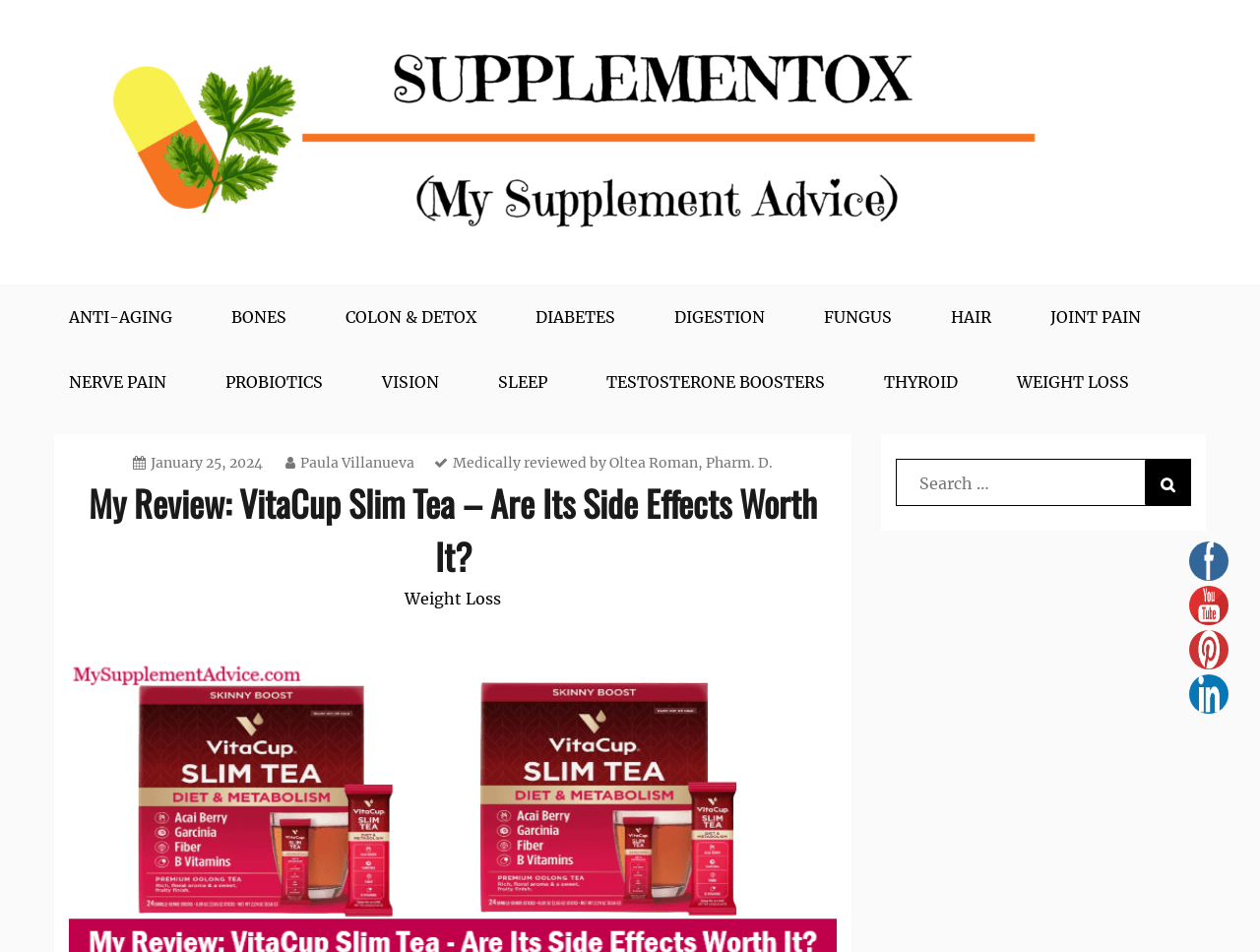Provide your answer in a single word or phrase: 
What is the date of the review?

January 25, 2024